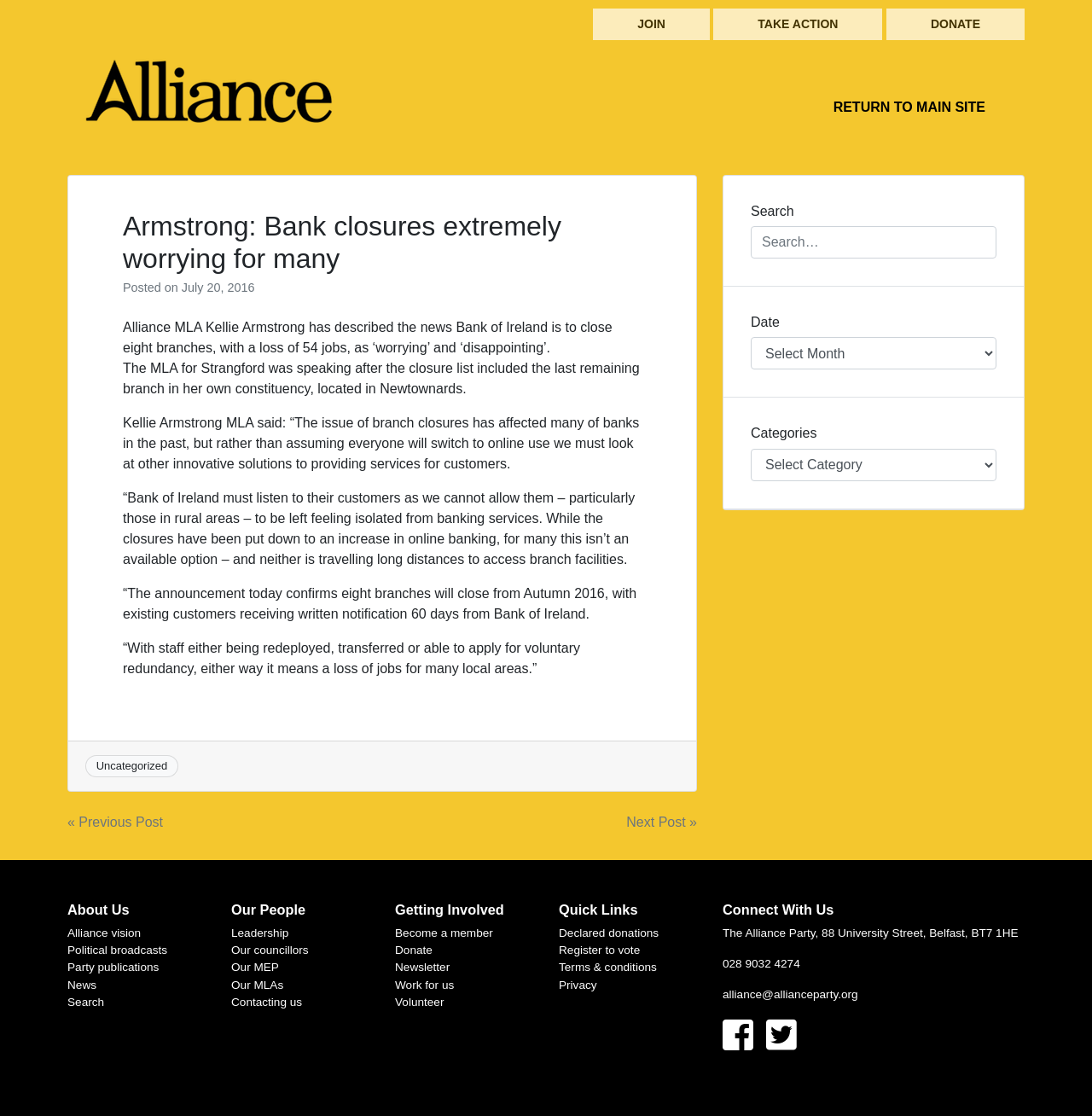Determine the bounding box for the described HTML element: "Return to Main Site". Ensure the coordinates are four float numbers between 0 and 1 in the format [left, top, right, bottom].

[0.74, 0.08, 0.926, 0.113]